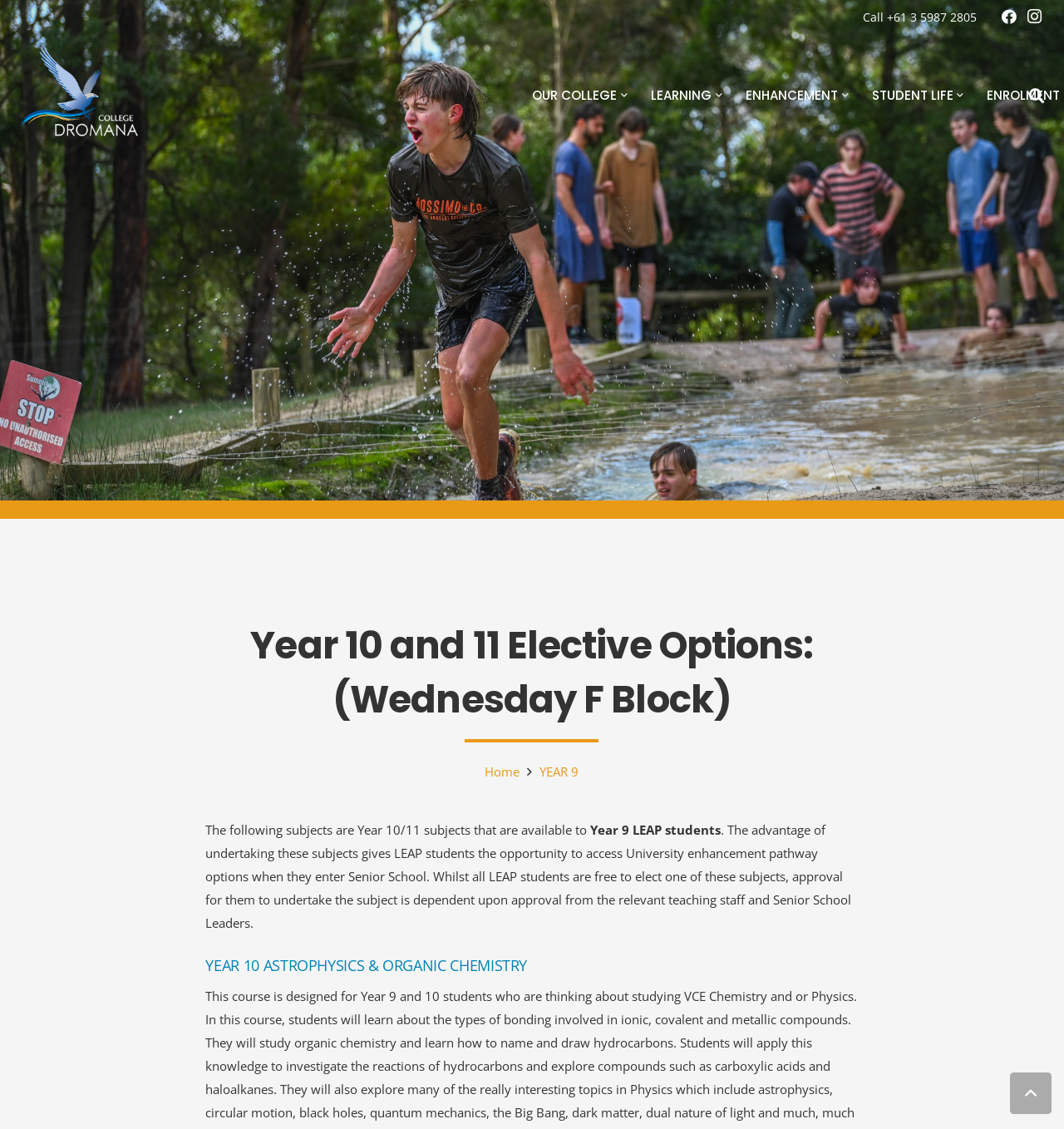Using the image as a reference, answer the following question in as much detail as possible:
What is the function of the 'Back to top' button?

The 'Back to top' button is located at the bottom of the webpage, suggesting that it allows users to quickly scroll back to the top of the webpage.